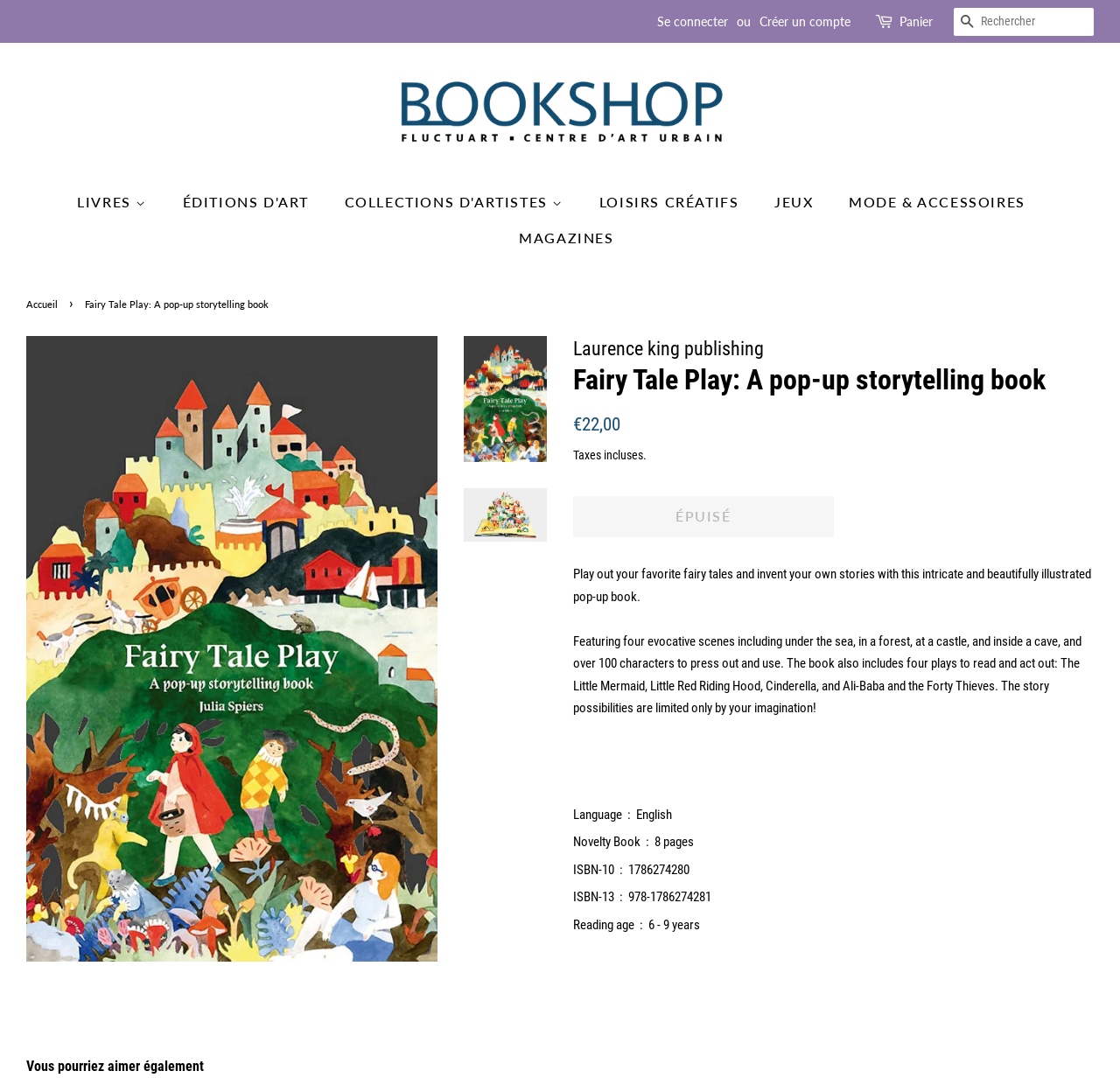Using the provided description: "Madame", find the bounding box coordinates of the corresponding UI element. The output should be four float numbers between 0 and 1, in the format [left, top, right, bottom].

[0.296, 0.294, 0.423, 0.325]